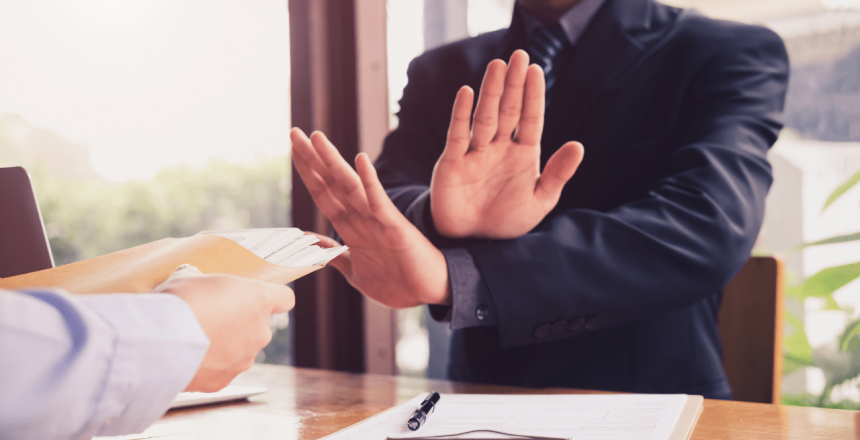Provide a one-word or short-phrase response to the question:
What is being extended by the other individual?

A document